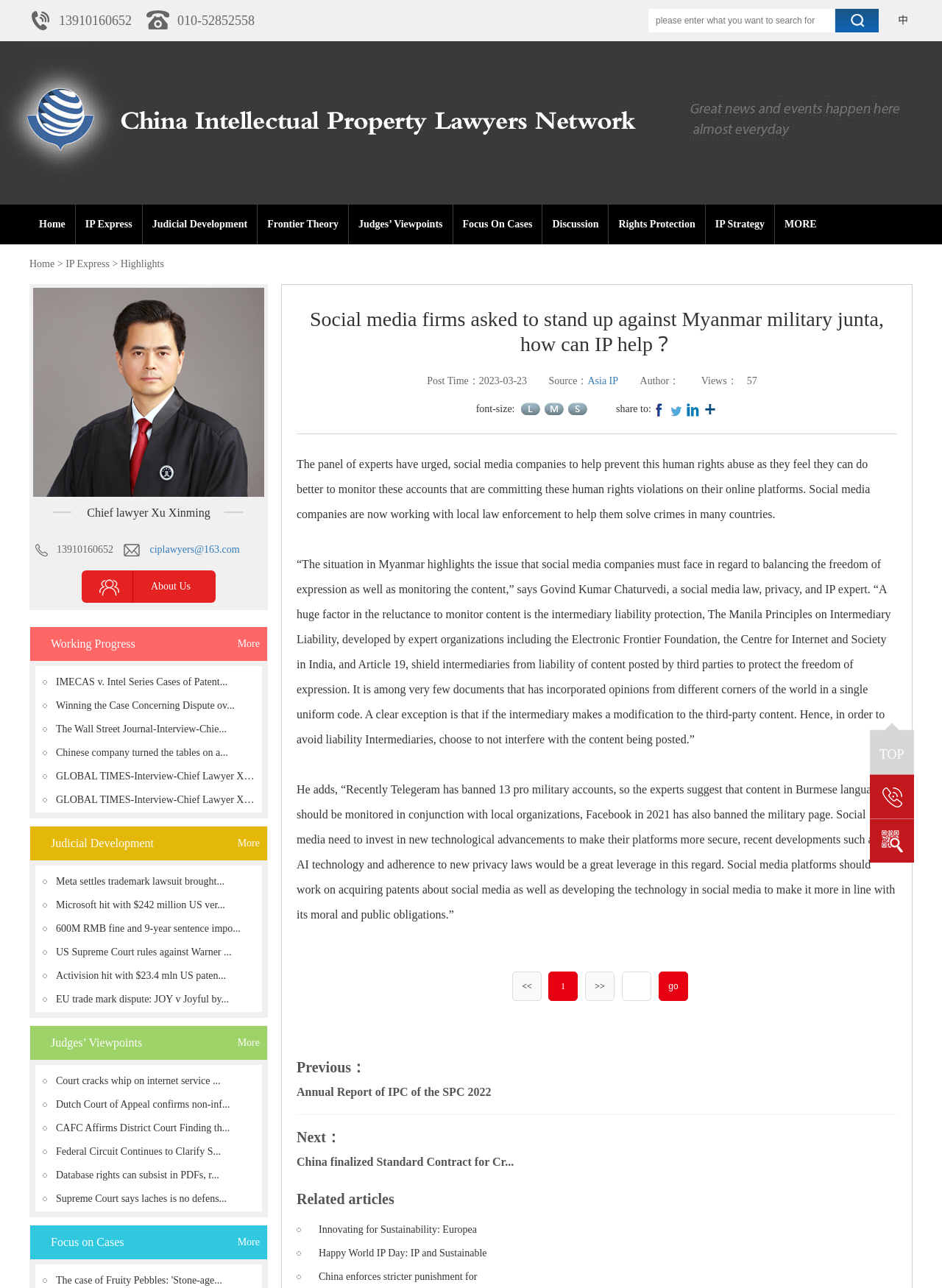Using the webpage screenshot and the element description IP Express, determine the bounding box coordinates. Specify the coordinates in the format (top-left x, top-left y, bottom-right x, bottom-right y) with values ranging from 0 to 1.

[0.07, 0.201, 0.116, 0.209]